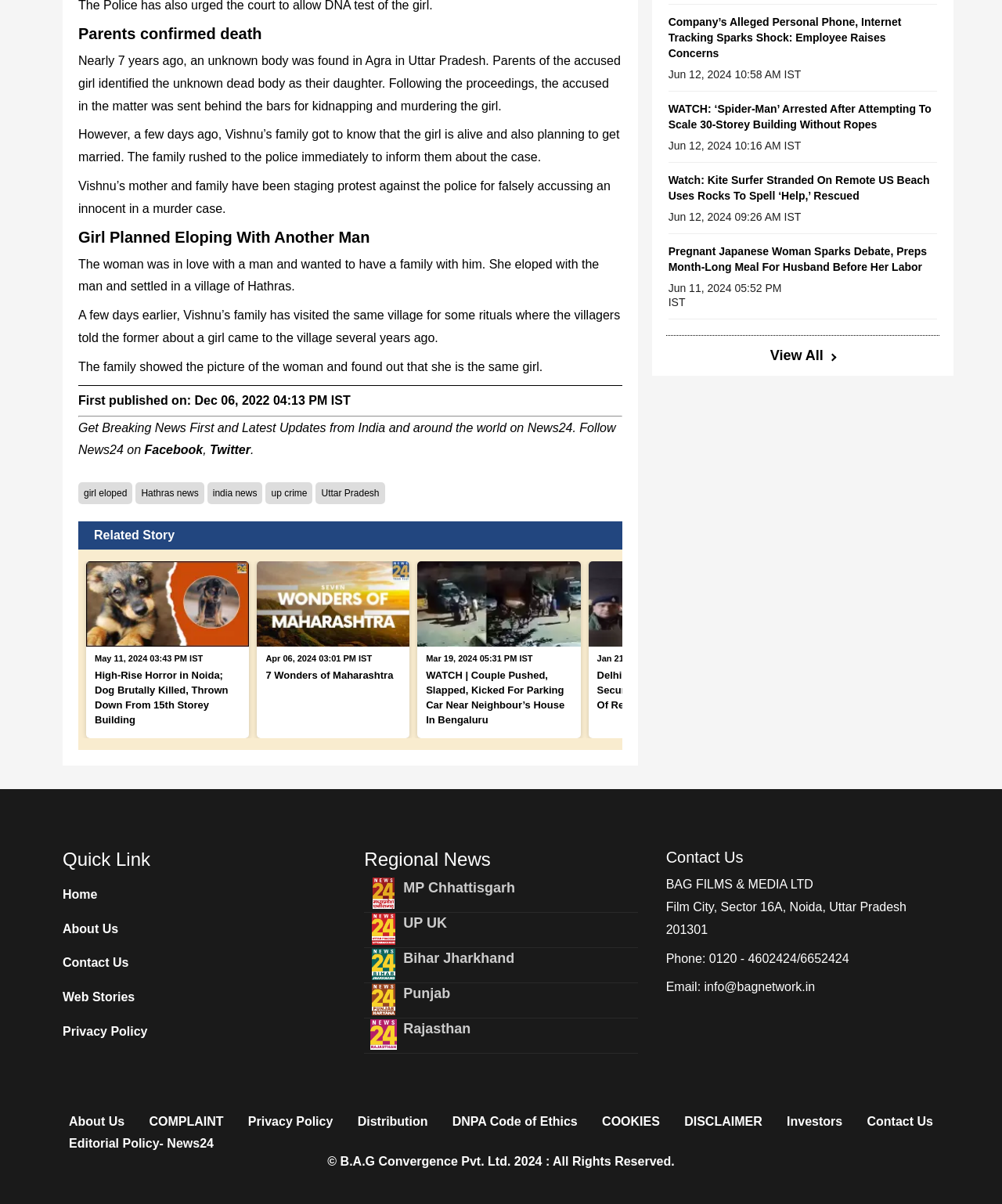Pinpoint the bounding box coordinates of the area that should be clicked to complete the following instruction: "Read the news about the girl who eloped with another man". The coordinates must be given as four float numbers between 0 and 1, i.e., [left, top, right, bottom].

[0.078, 0.188, 0.621, 0.205]